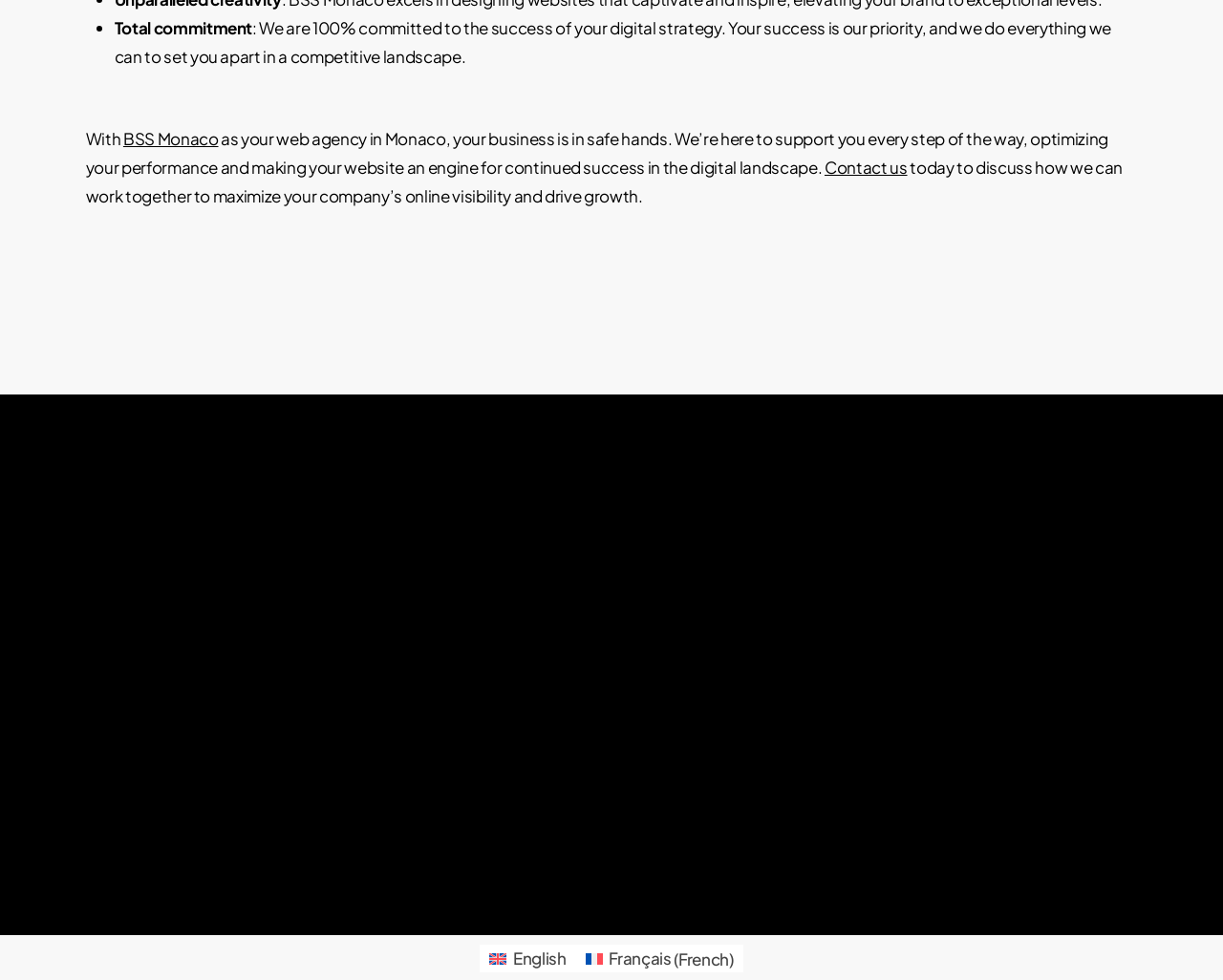Please determine the bounding box coordinates of the area that needs to be clicked to complete this task: 'Click the 'Website Cost Tool' button'. The coordinates must be four float numbers between 0 and 1, formatted as [left, top, right, bottom].

[0.5, 0.771, 0.606, 0.796]